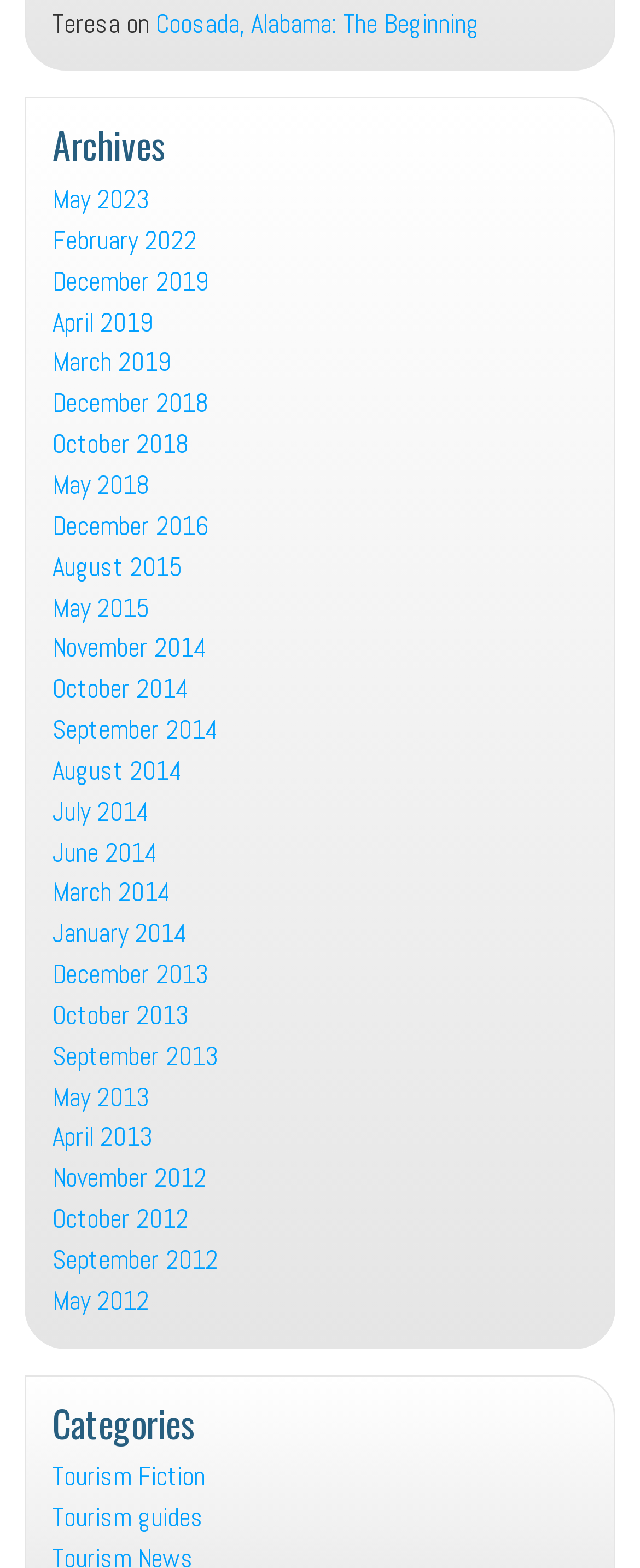Show the bounding box coordinates of the region that should be clicked to follow the instruction: "View archives for May 2023."

[0.082, 0.116, 0.918, 0.14]